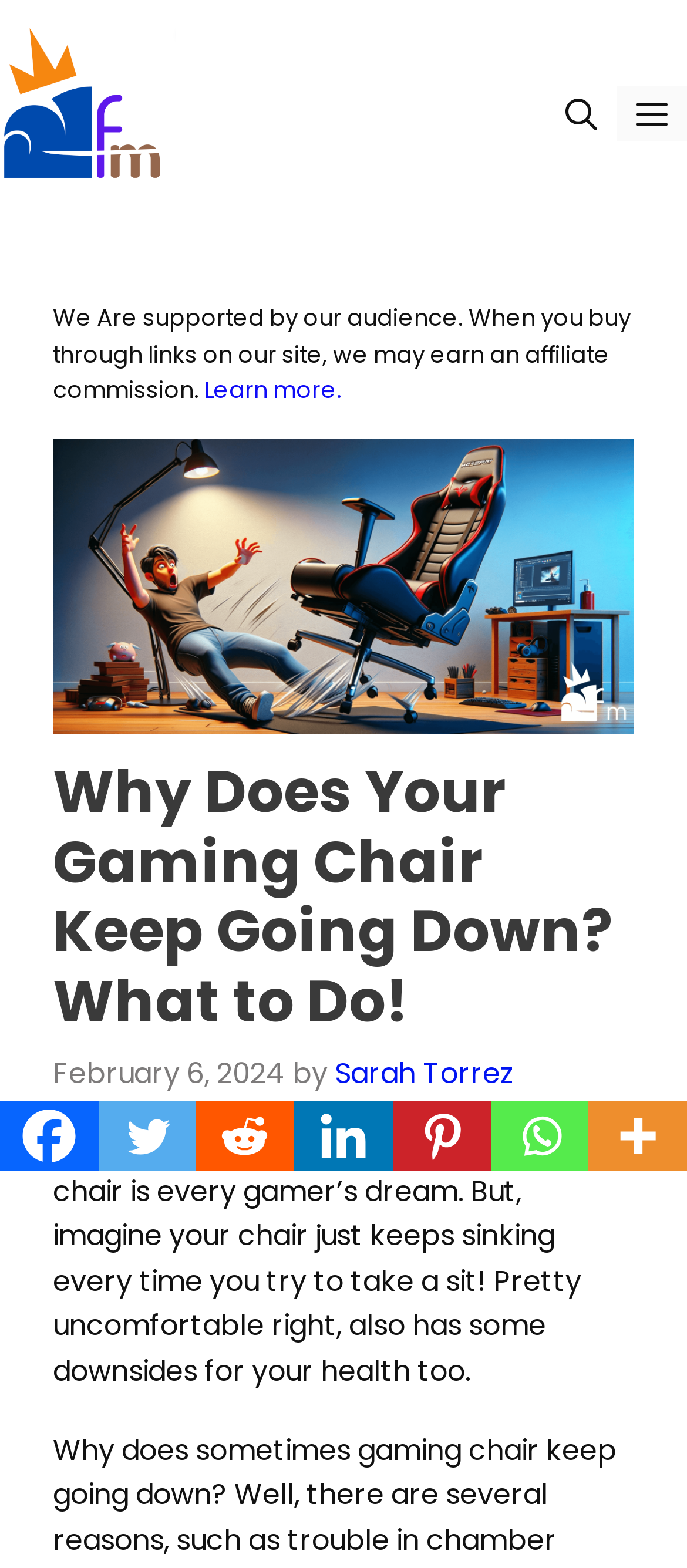Determine the bounding box coordinates for the region that must be clicked to execute the following instruction: "Click the 'Furniture Maze' link".

[0.0, 0.059, 0.256, 0.085]